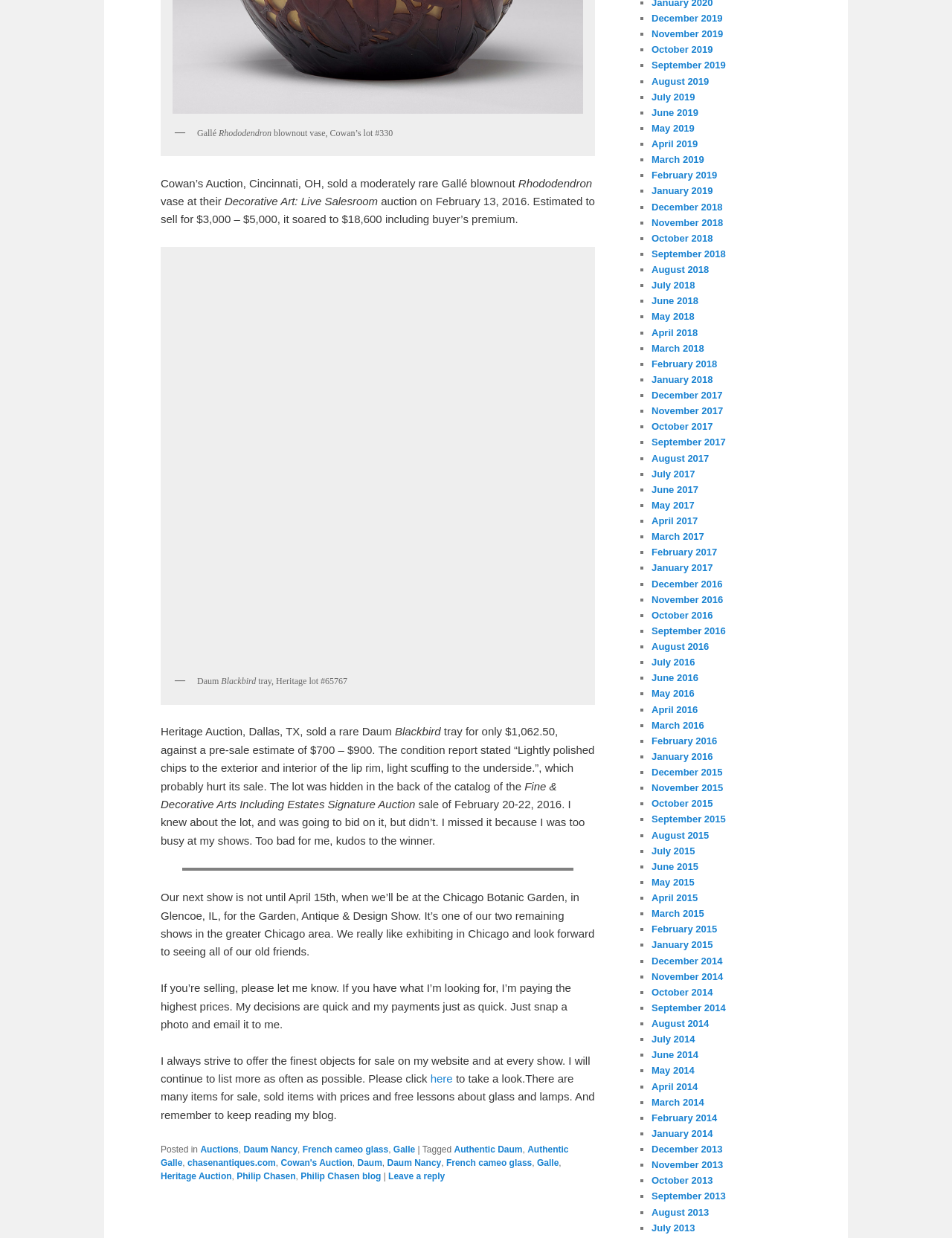Locate the bounding box coordinates of the element's region that should be clicked to carry out the following instruction: "Leave a reply to the blog post". The coordinates need to be four float numbers between 0 and 1, i.e., [left, top, right, bottom].

[0.408, 0.946, 0.467, 0.954]